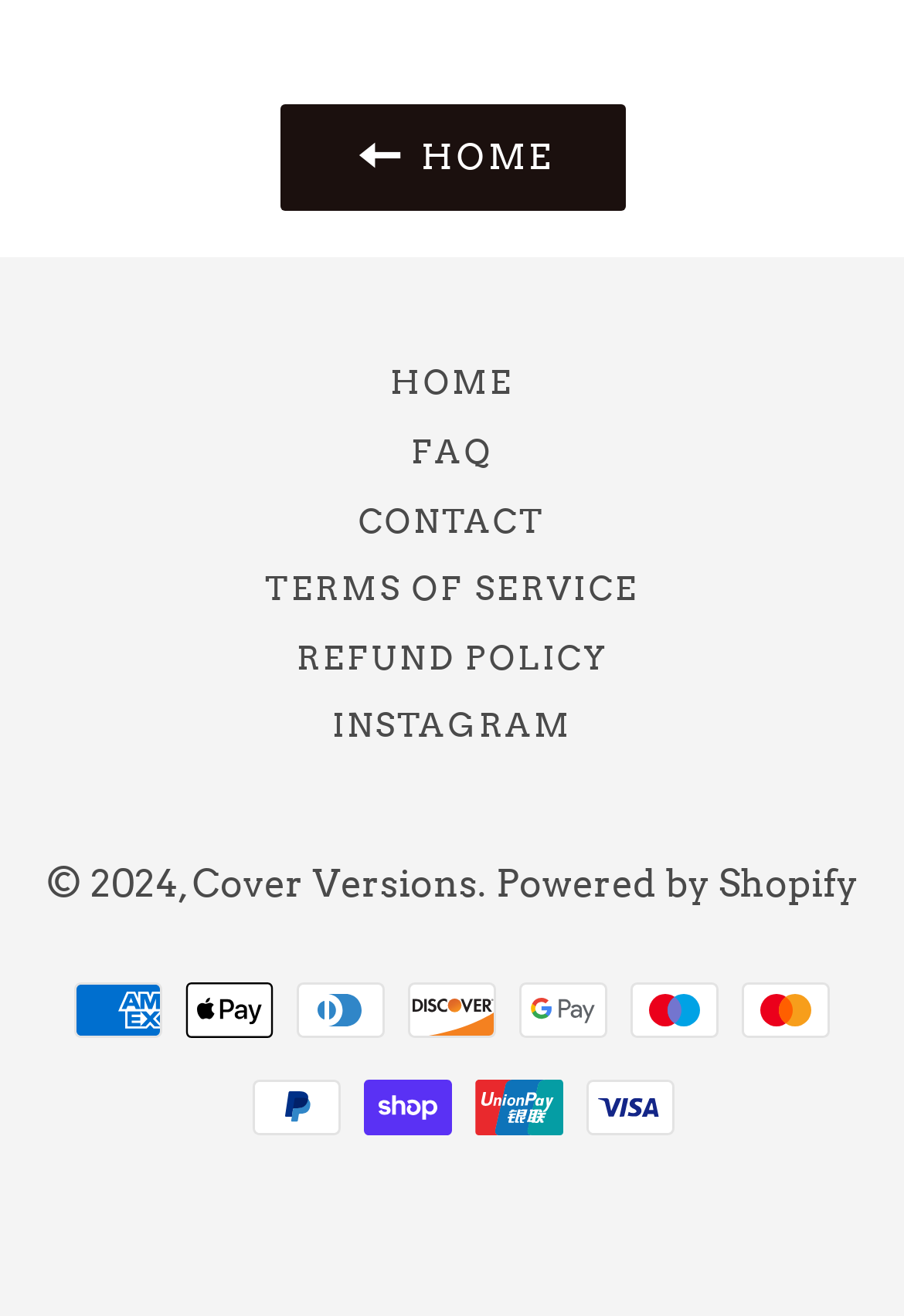Provide a short, one-word or phrase answer to the question below:
How many images are in the payment methods section?

9